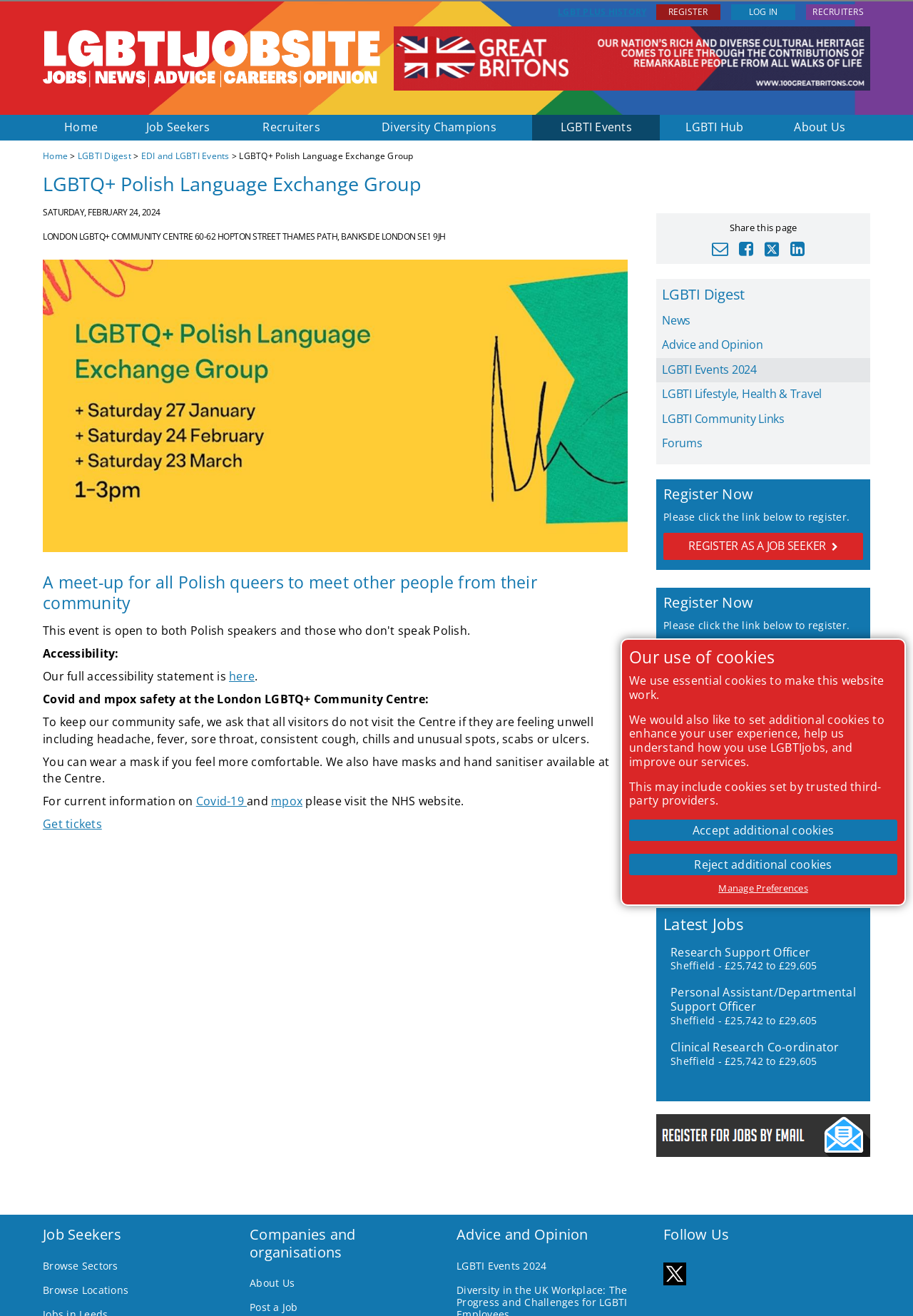What is the theme of the event?
Answer the question with a single word or phrase derived from the image.

Polish Language Exchange